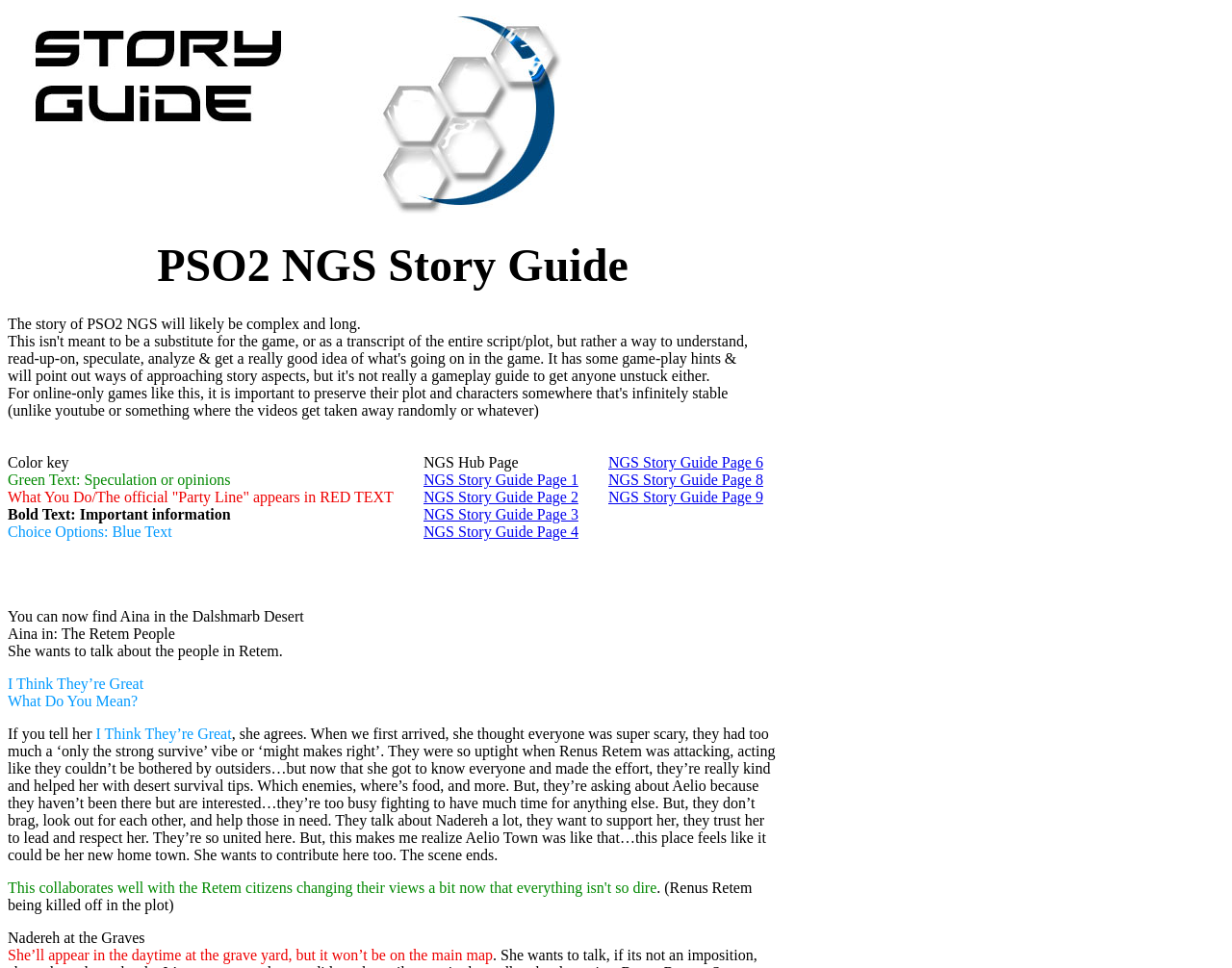What is Nadereh's role in the story?
Answer the question with as much detail as you can, using the image as a reference.

Based on the text in the last section of the page, it is mentioned that the people in the town trust Nadereh to lead and respect her, indicating that she has a leadership role in the story.